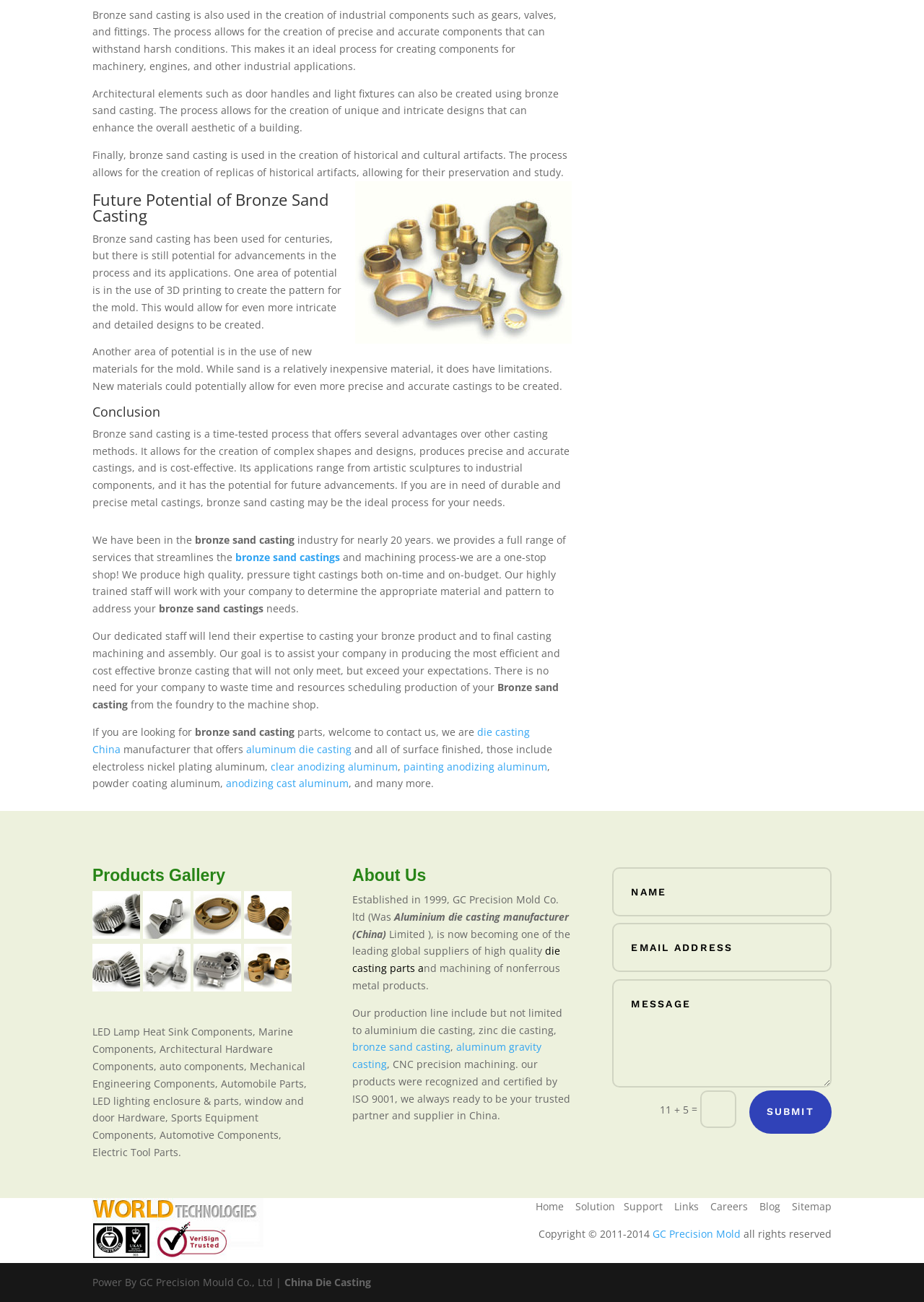Could you find the bounding box coordinates of the clickable area to complete this instruction: "Click the 'SUBMIT 5' button"?

[0.811, 0.838, 0.9, 0.871]